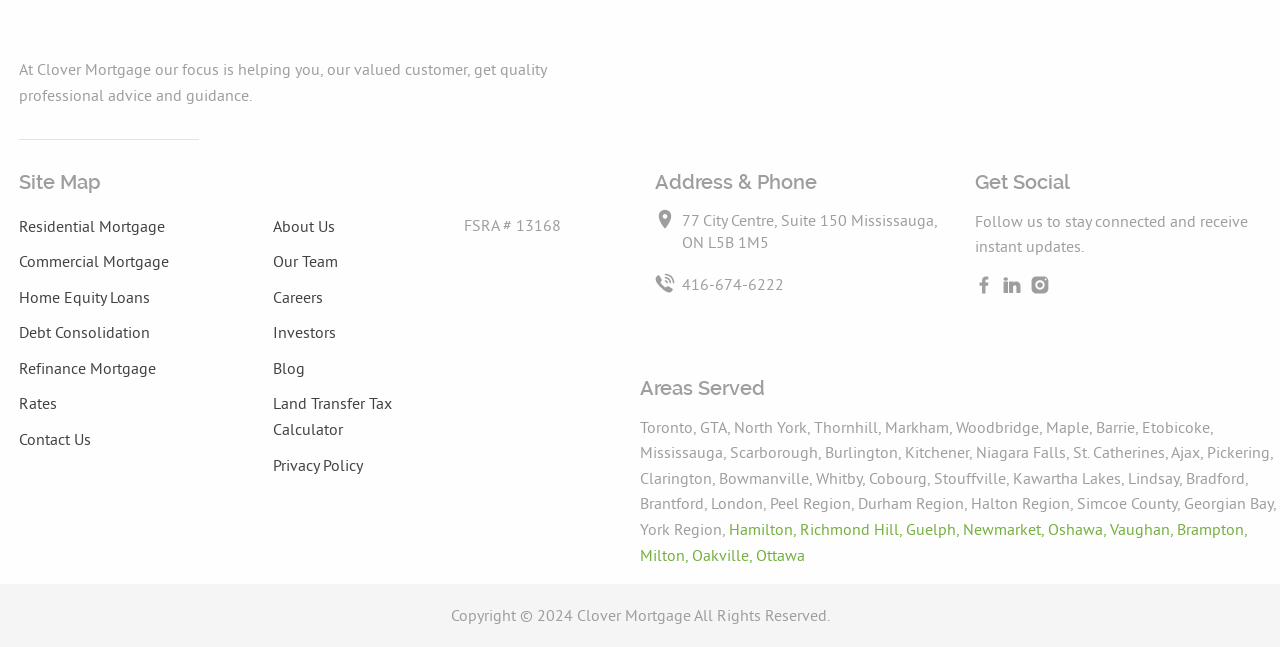Please determine the bounding box coordinates for the UI element described here. Use the format (top-left x, top-left y, bottom-right x, bottom-right y) with values bounded between 0 and 1: Investors

[0.214, 0.498, 0.263, 0.529]